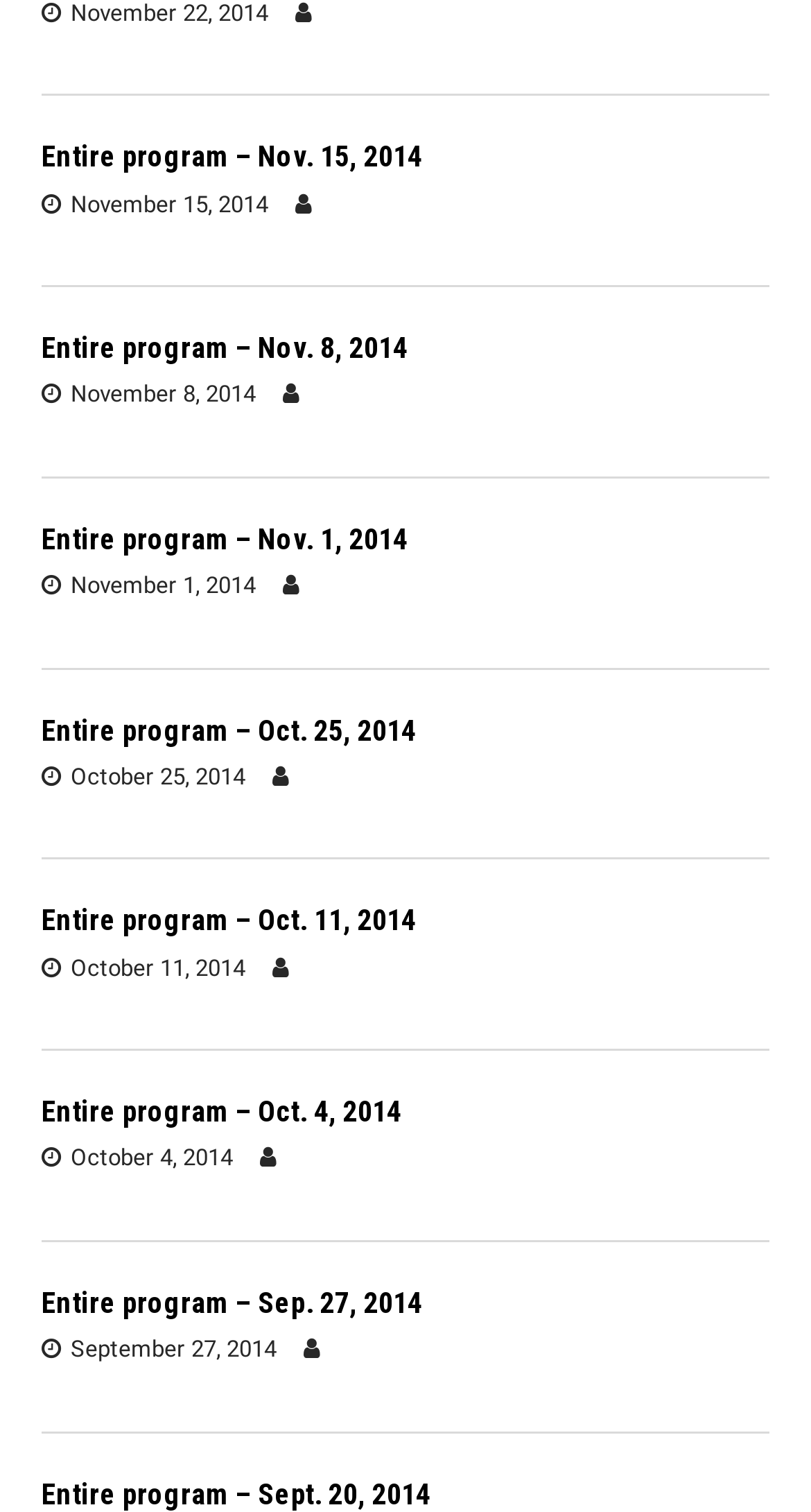Determine the bounding box for the described HTML element: "November 1, 2014". Ensure the coordinates are four float numbers between 0 and 1 in the format [left, top, right, bottom].

[0.087, 0.379, 0.315, 0.396]